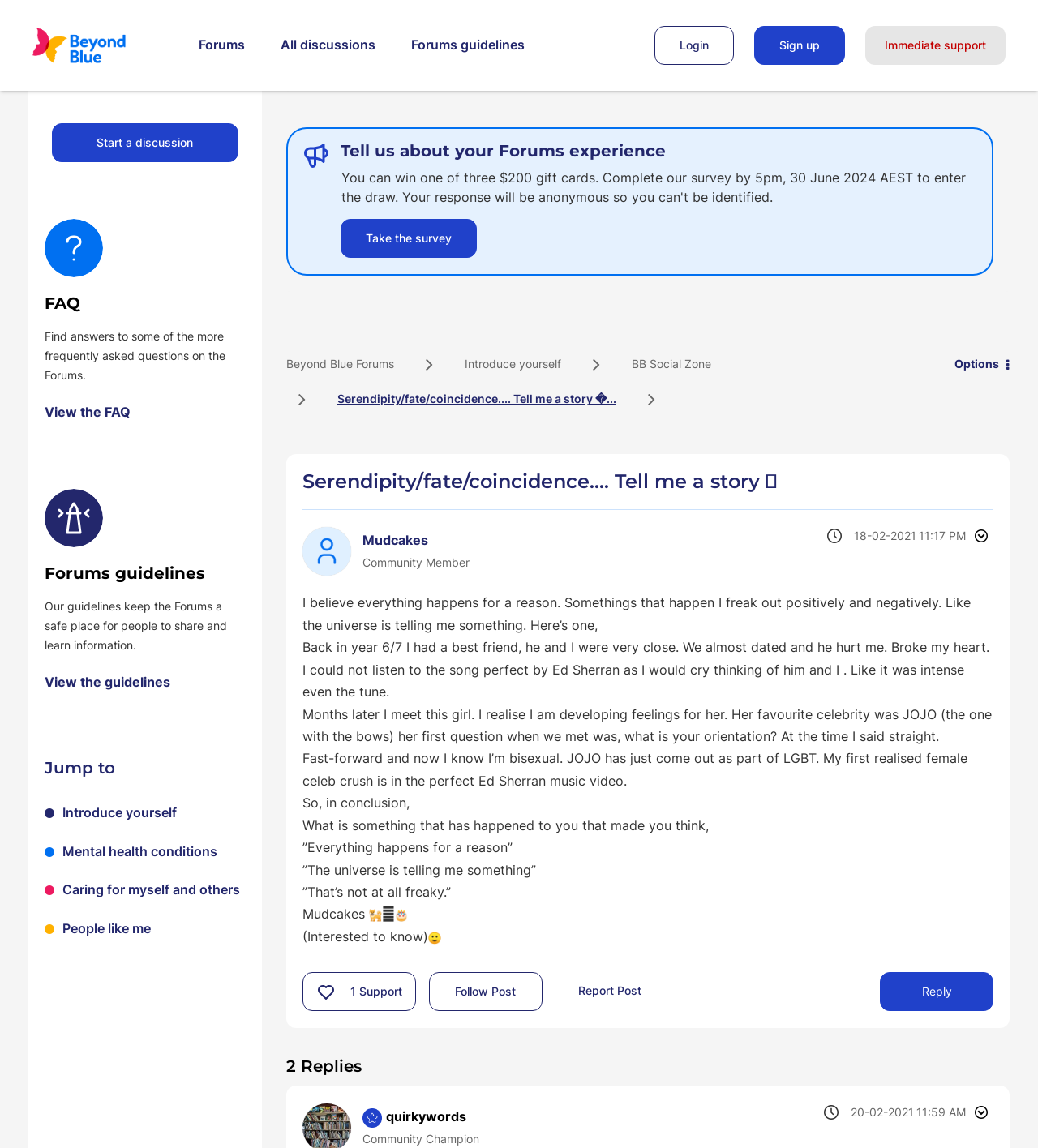Identify the coordinates of the bounding box for the element that must be clicked to accomplish the instruction: "Click on the 'Start a discussion' link".

[0.05, 0.107, 0.229, 0.141]